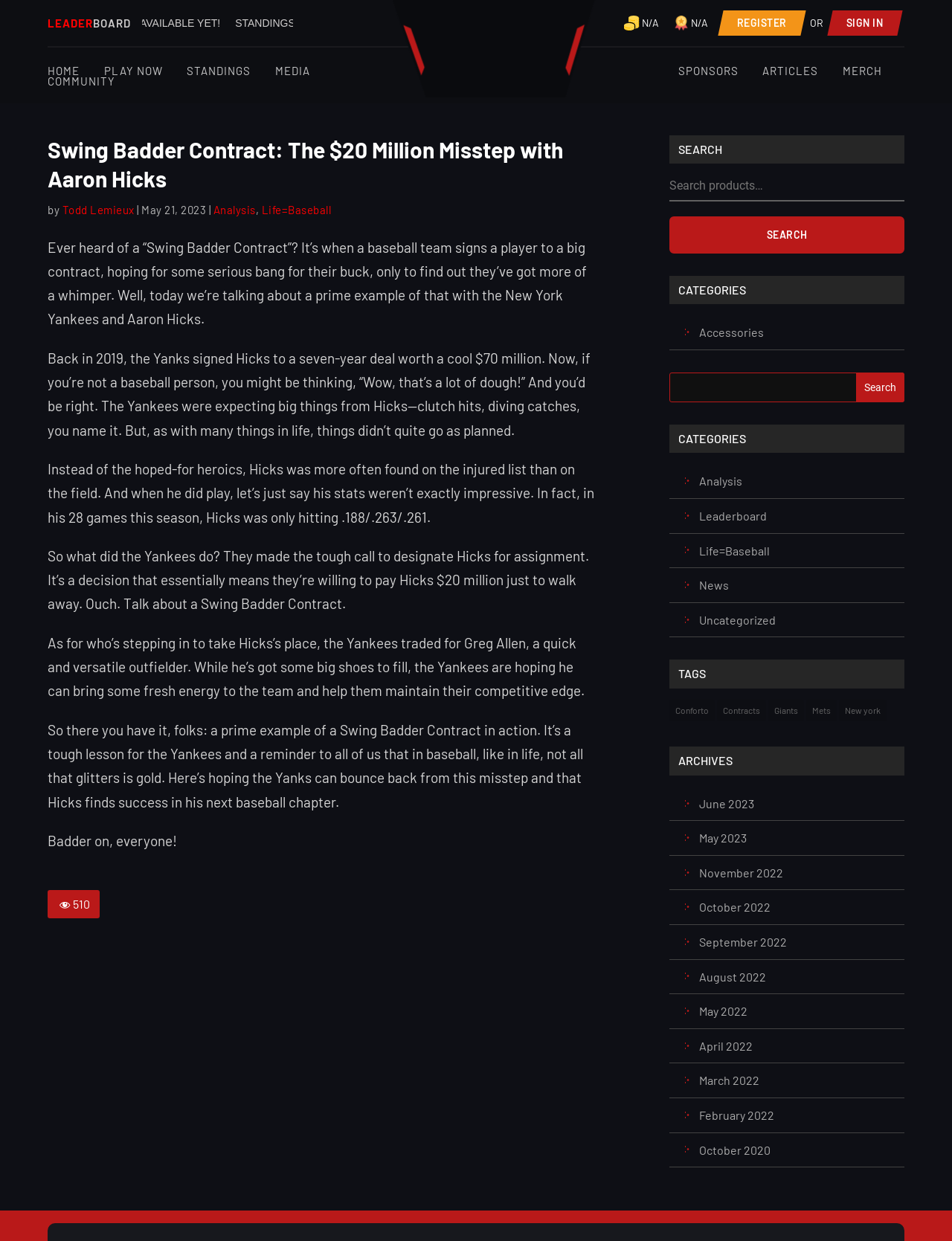Kindly provide the bounding box coordinates of the section you need to click on to fulfill the given instruction: "Register an account".

[0.757, 0.008, 0.843, 0.029]